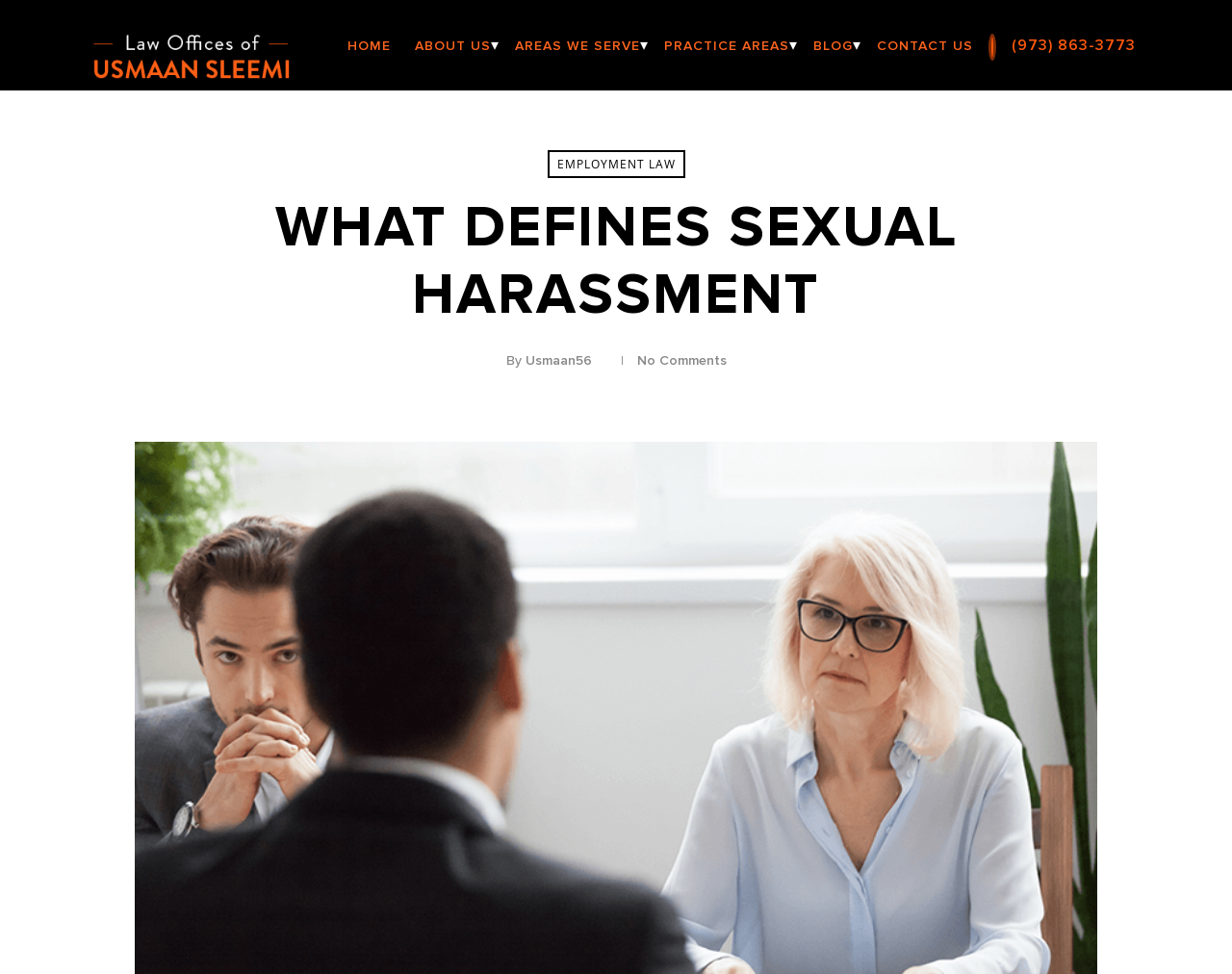Find the bounding box coordinates of the element to click in order to complete this instruction: "Learn about sexual harassment". The bounding box coordinates must be four float numbers between 0 and 1, denoted as [left, top, right, bottom].

[0.109, 0.2, 0.891, 0.338]